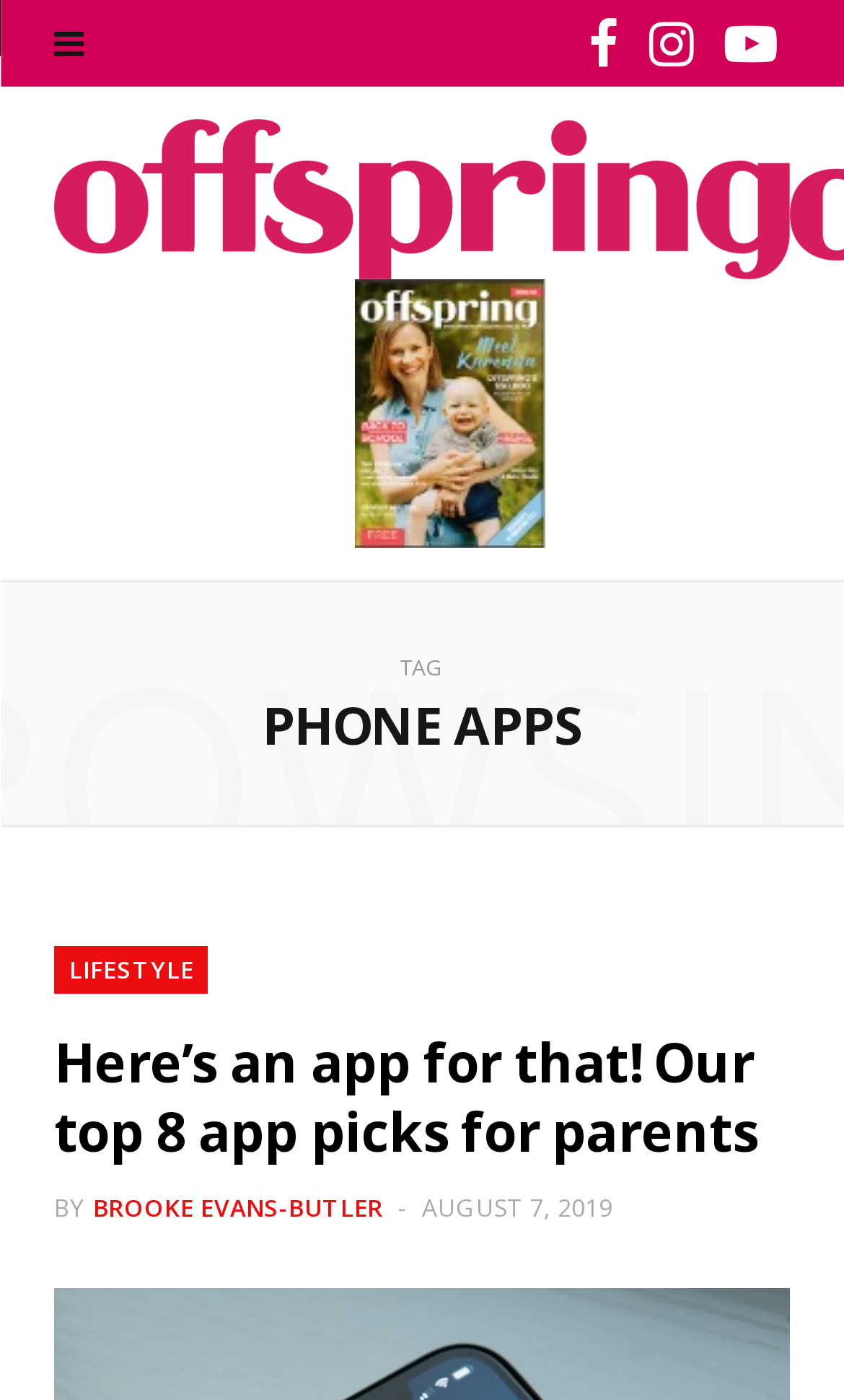How many social media links are at the top?
Using the information from the image, provide a comprehensive answer to the question.

I counted the number of link elements at the top of the page with icons, which are Facebook, Instagram, and YouTube, and found that there are three social media links.